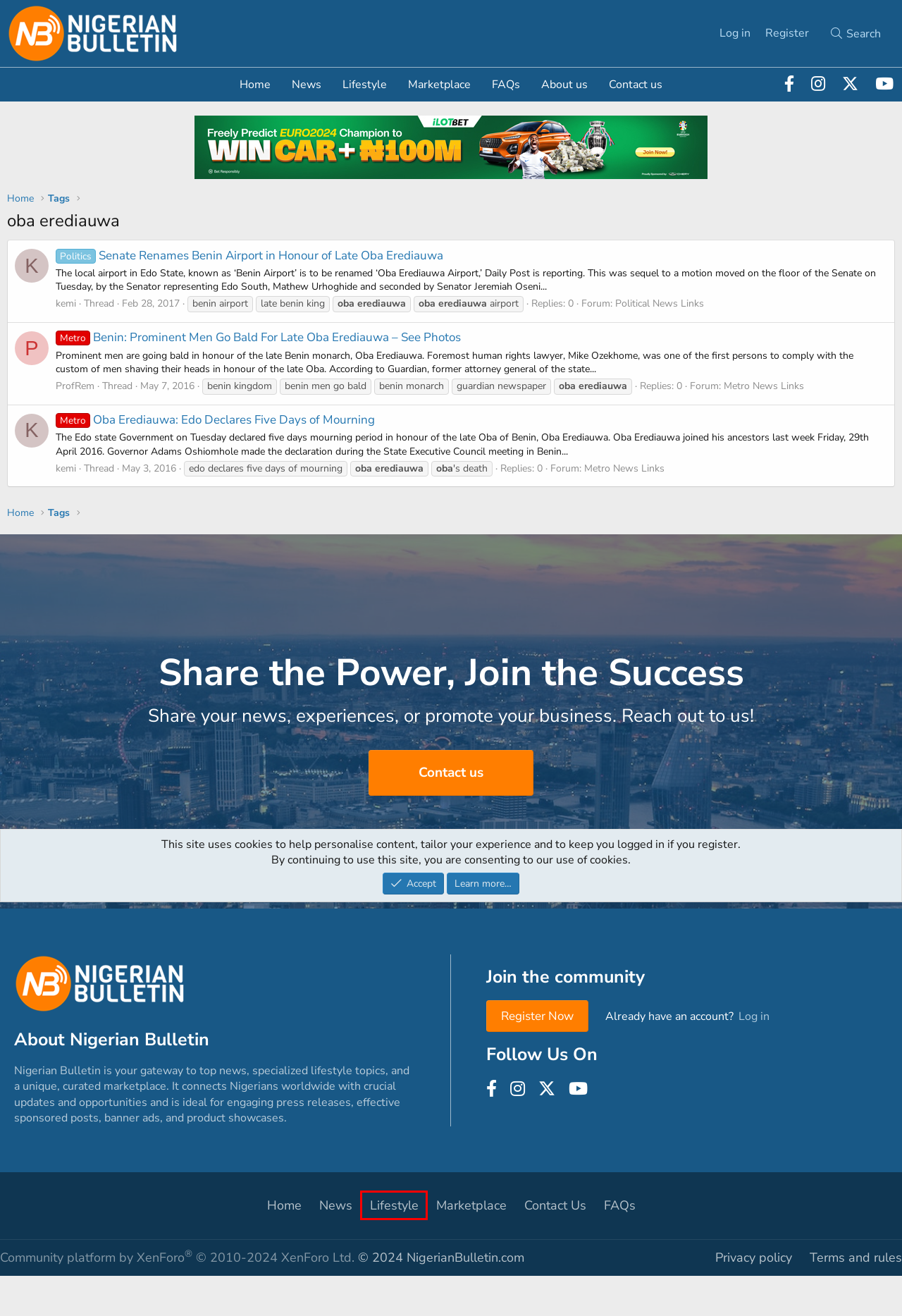You are provided with a screenshot of a webpage highlighting a UI element with a red bounding box. Choose the most suitable webpage description that matches the new page after clicking the element in the bounding box. Here are the candidates:
A. Predict EURO 2024 CHAMPION
B. XenForo - Compelling community forum platform
C. Contact us | Nigerian Bulletin
D. Home | Nigerian Bulletin
E. Lifestyle Hub | Nigerian Bulletin
F. Marketplace Hub | Nigerian Bulletin
G. Privacy Policy - Nigerian Bulletin | Nigerian Bulletin
H. FAQs | Nigerian Bulletin

E